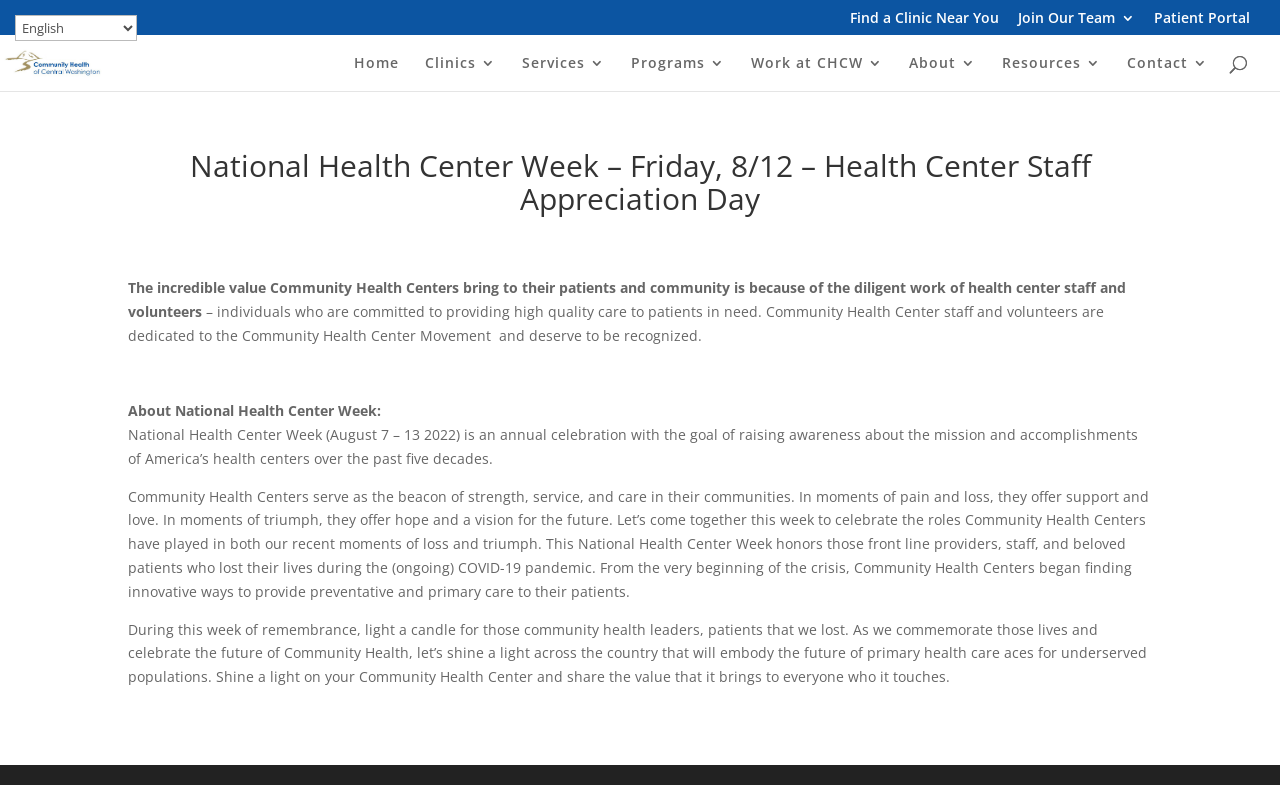Describe in detail what you see on the webpage.

The webpage is dedicated to National Health Center Week, specifically highlighting Health Center Staff Appreciation Day on Friday, August 12. At the top of the page, there are several links, including "Find a Clinic Near You", "Join Our Team", and "Patient Portal", positioned horizontally across the screen. Below these links, there is a logo of Community Health of Central Washington, accompanied by a link to the organization's homepage.

The main content of the page is divided into sections. The first section has a heading that matches the title of the webpage, followed by a brief description of the importance of health center staff and volunteers. The next section is about National Health Center Week, which is an annual celebration to raise awareness about the mission and accomplishments of America's health centers.

The webpage also features a long paragraph that honors the roles of Community Health Centers during the COVID-19 pandemic, recognizing the front-line providers, staff, and patients who lost their lives. The text encourages readers to light a candle in remembrance of those who were lost and to celebrate the future of Community Health.

On the left side of the page, there is a navigation menu with links to various sections of the website, including "Home", "Clinics", "Services", "Programs", "Work at CHCW", "About", "Resources", and "Contact". Additionally, there is a search box at the top right corner of the page, allowing users to search for specific content on the website.